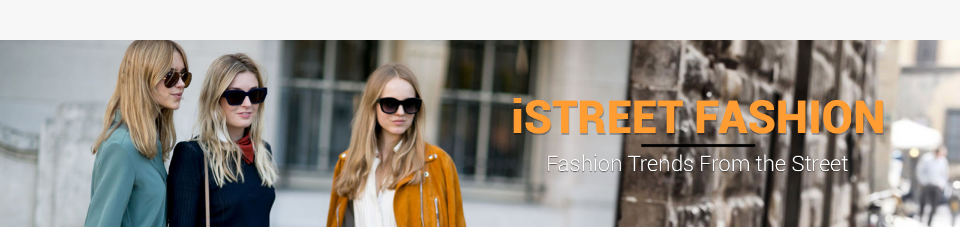Provide a comprehensive description of the image.

The image showcases three fashionable women dressed in stylish summer outfits, each wearing chic sunglasses that enhance their trendy looks. The backdrop features a softly blurred urban scene, indicative of a stylish street fashion environment. The banner above them displays the title “iStreet Fashion,” suggesting a focus on contemporary fashion trends inspired by street style. This visual emphasizes the importance of sunglasses as a key fashion accessory for the summer, aligning perfectly with the theme of the webpage dedicated to showcasing summer trends for women.